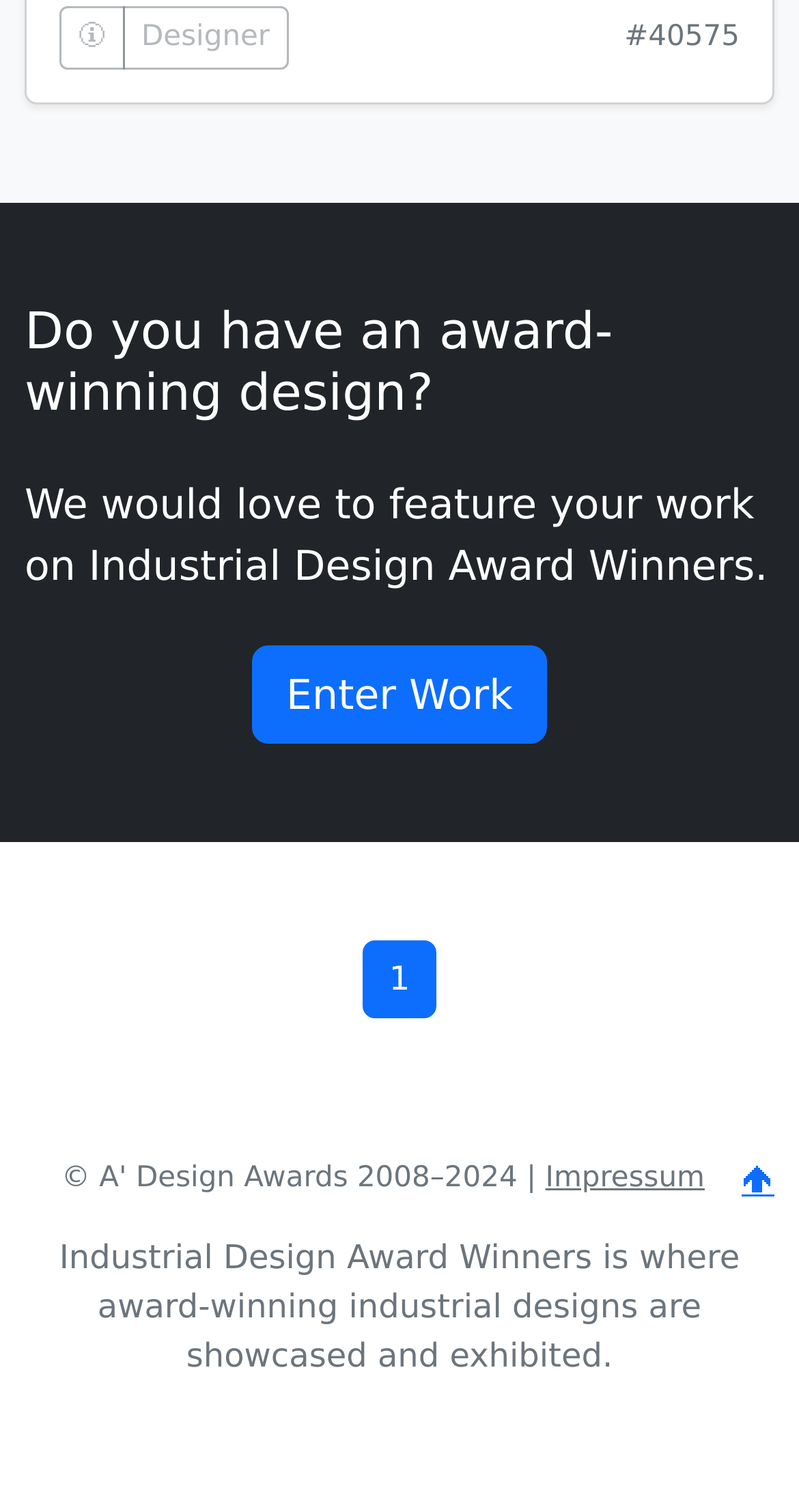What is the purpose of this website?
Please provide a detailed and comprehensive answer to the question.

Based on the static text 'Industrial Design Award Winners is where award-winning industrial designs are showcased and exhibited.', it can be inferred that the purpose of this website is to showcase and exhibit award-winning industrial designs.